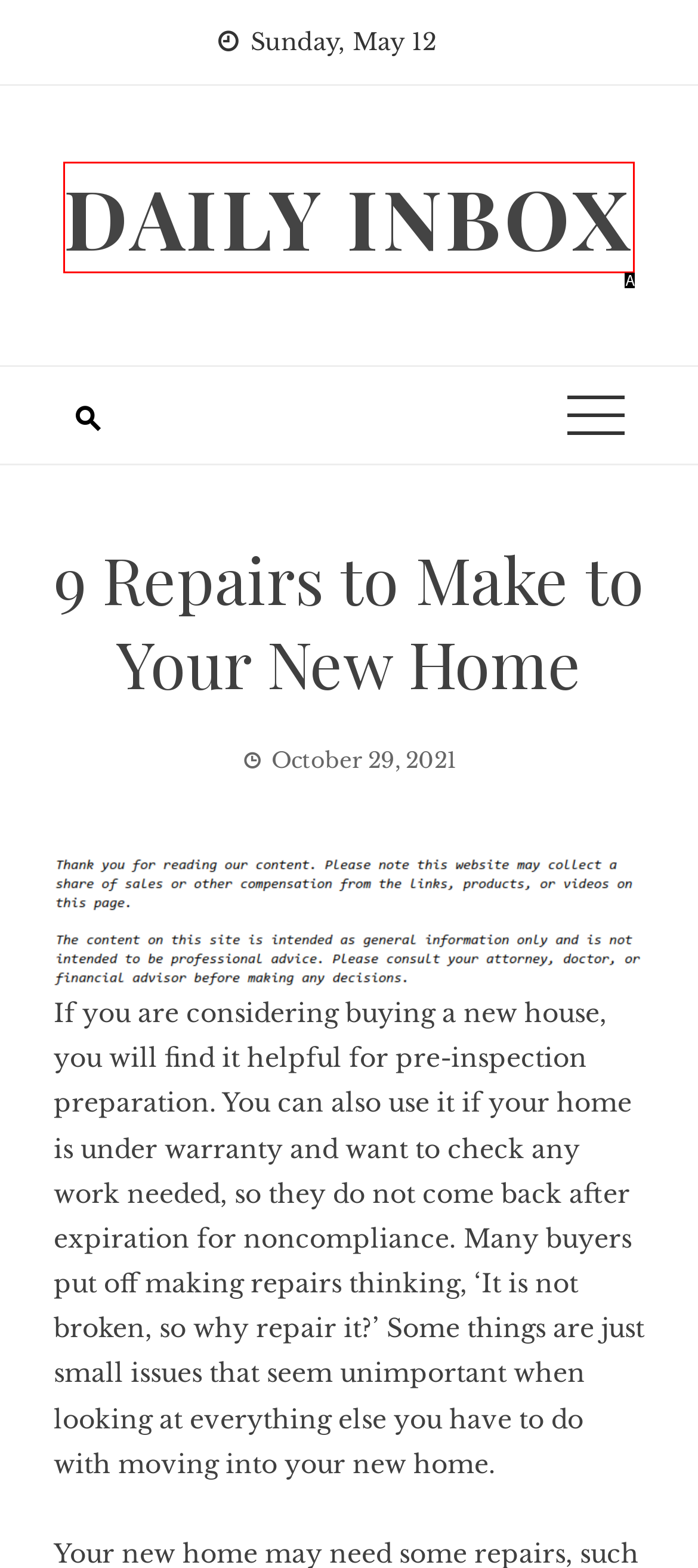Identify the HTML element that matches the description: Daily Inbox. Provide the letter of the correct option from the choices.

A